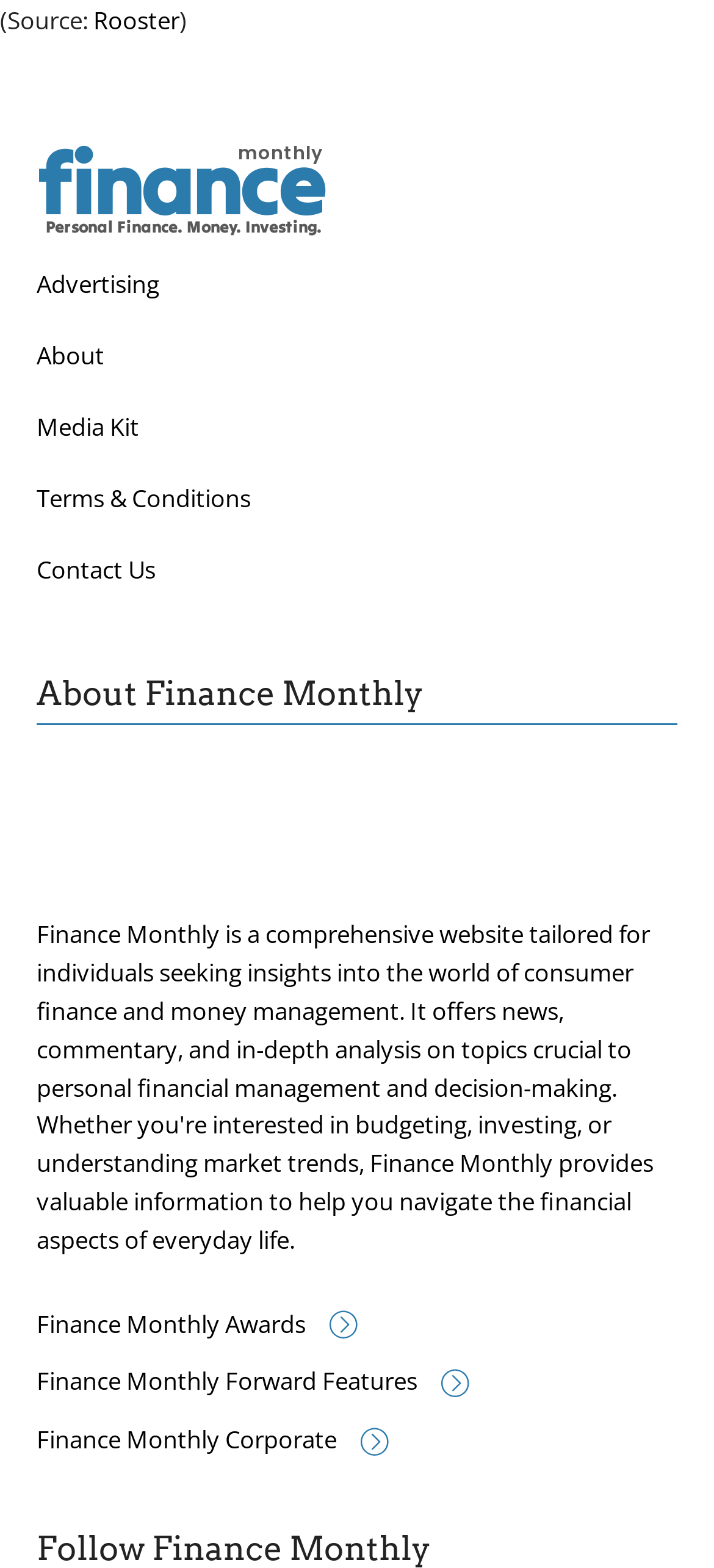Show me the bounding box coordinates of the clickable region to achieve the task as per the instruction: "Learn about Finance Monthly".

[0.051, 0.427, 0.949, 0.463]